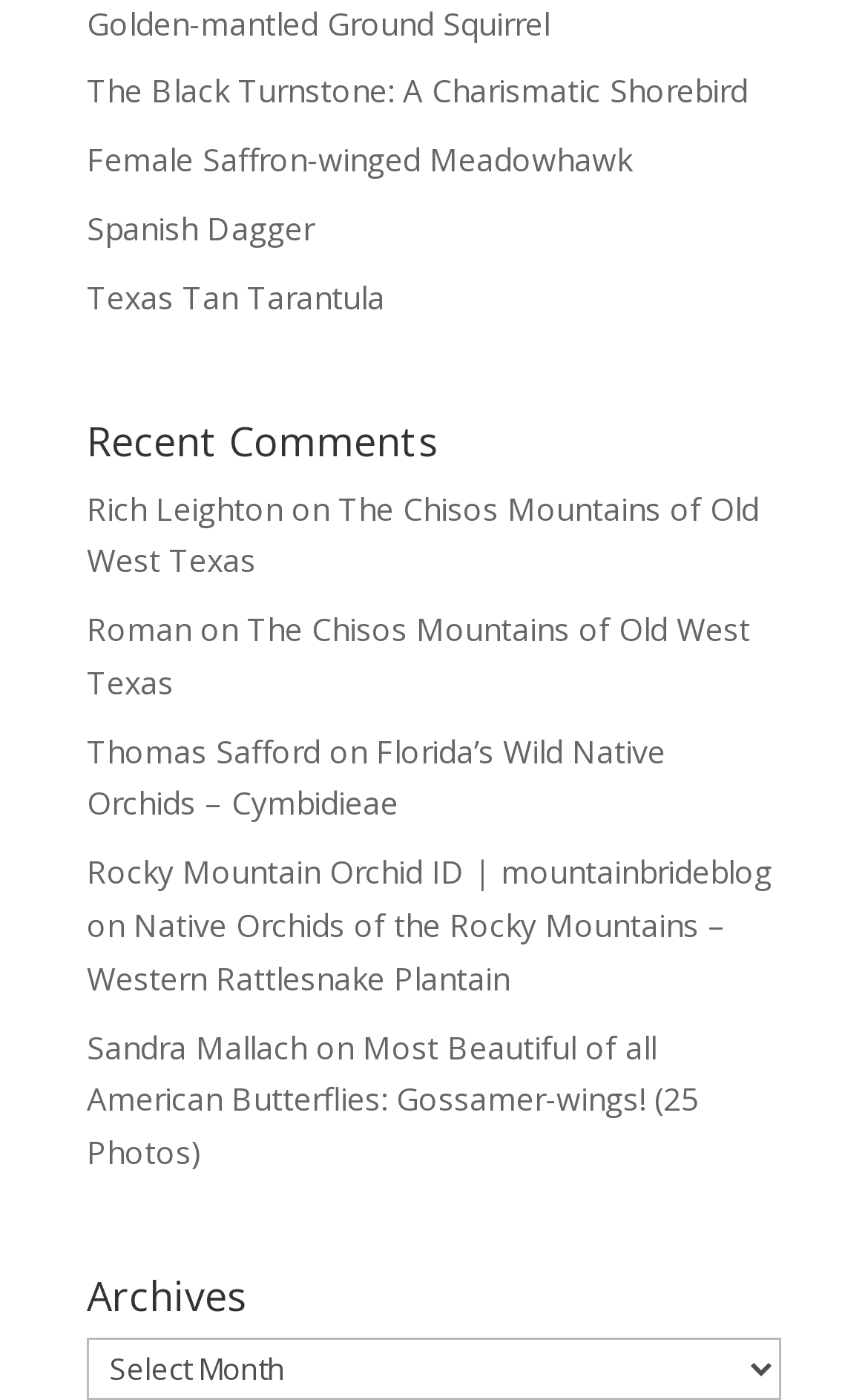Please provide the bounding box coordinates for the element that needs to be clicked to perform the instruction: "Read the recent comment from Rich Leighton". The coordinates must consist of four float numbers between 0 and 1, formatted as [left, top, right, bottom].

[0.1, 0.347, 0.326, 0.378]